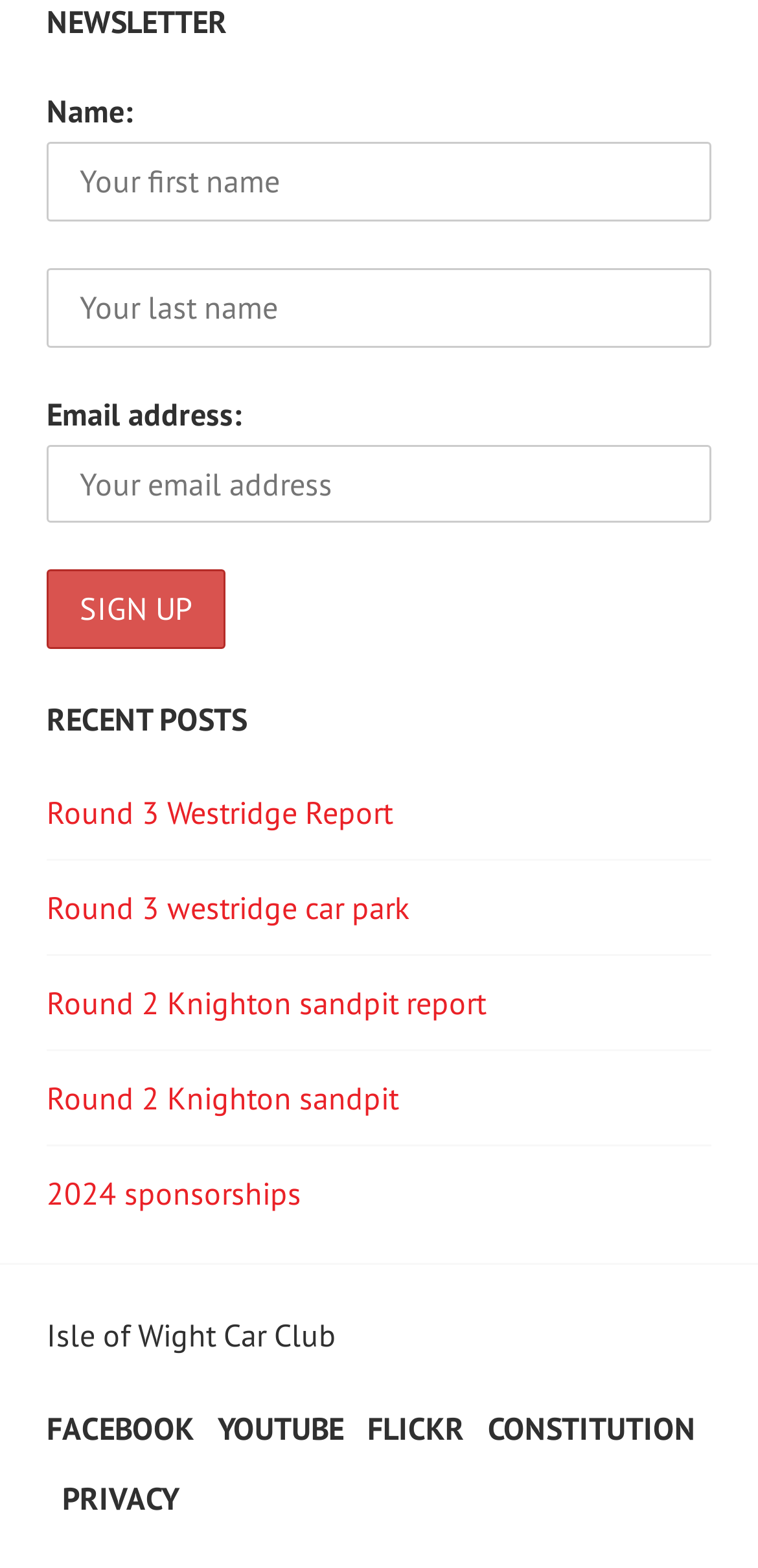Locate the bounding box coordinates of the clickable part needed for the task: "Read the Round 3 Westridge Report".

[0.062, 0.506, 0.518, 0.531]